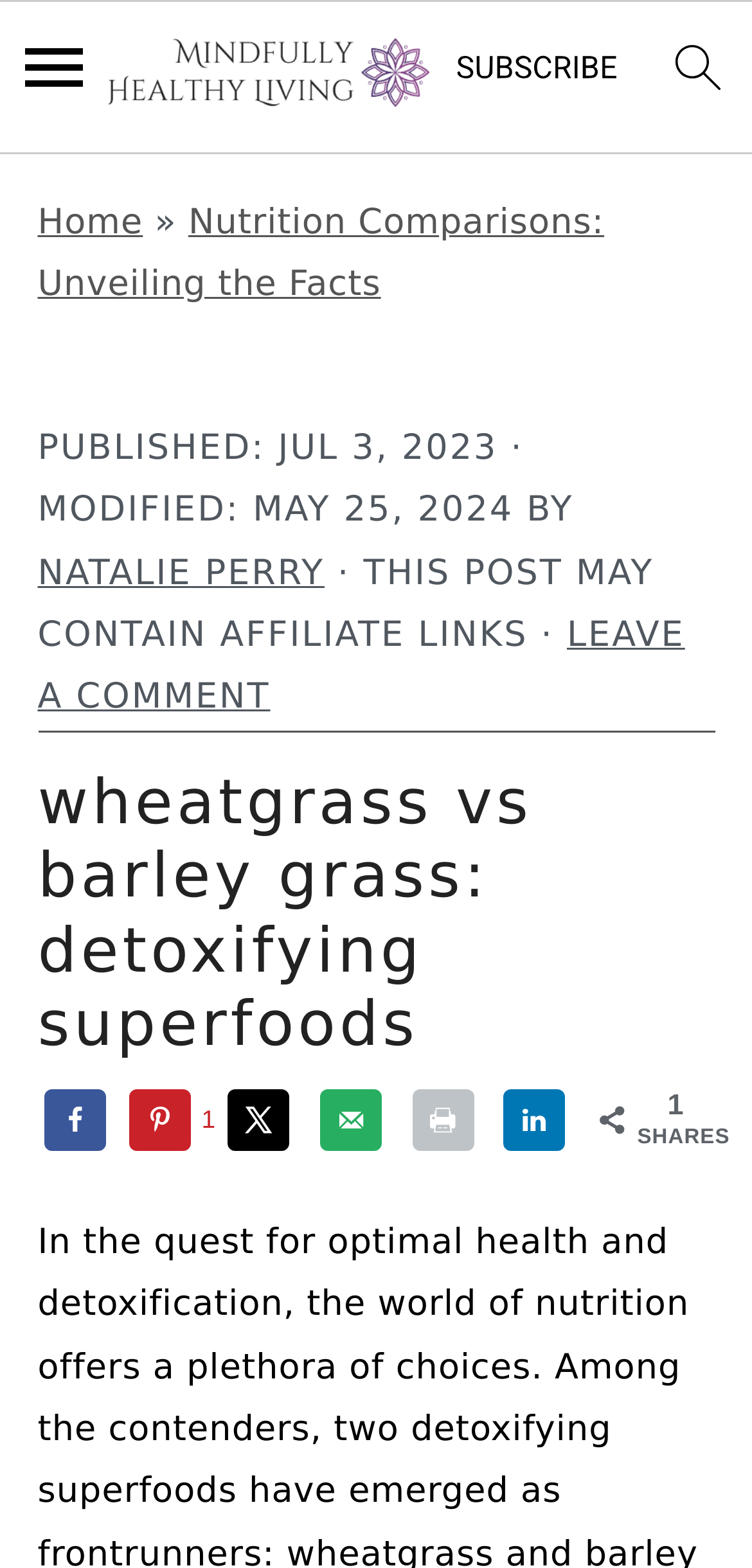Ascertain the bounding box coordinates for the UI element detailed here: "Leave a Comment". The coordinates should be provided as [left, top, right, bottom] with each value being a float between 0 and 1.

[0.05, 0.392, 0.911, 0.458]